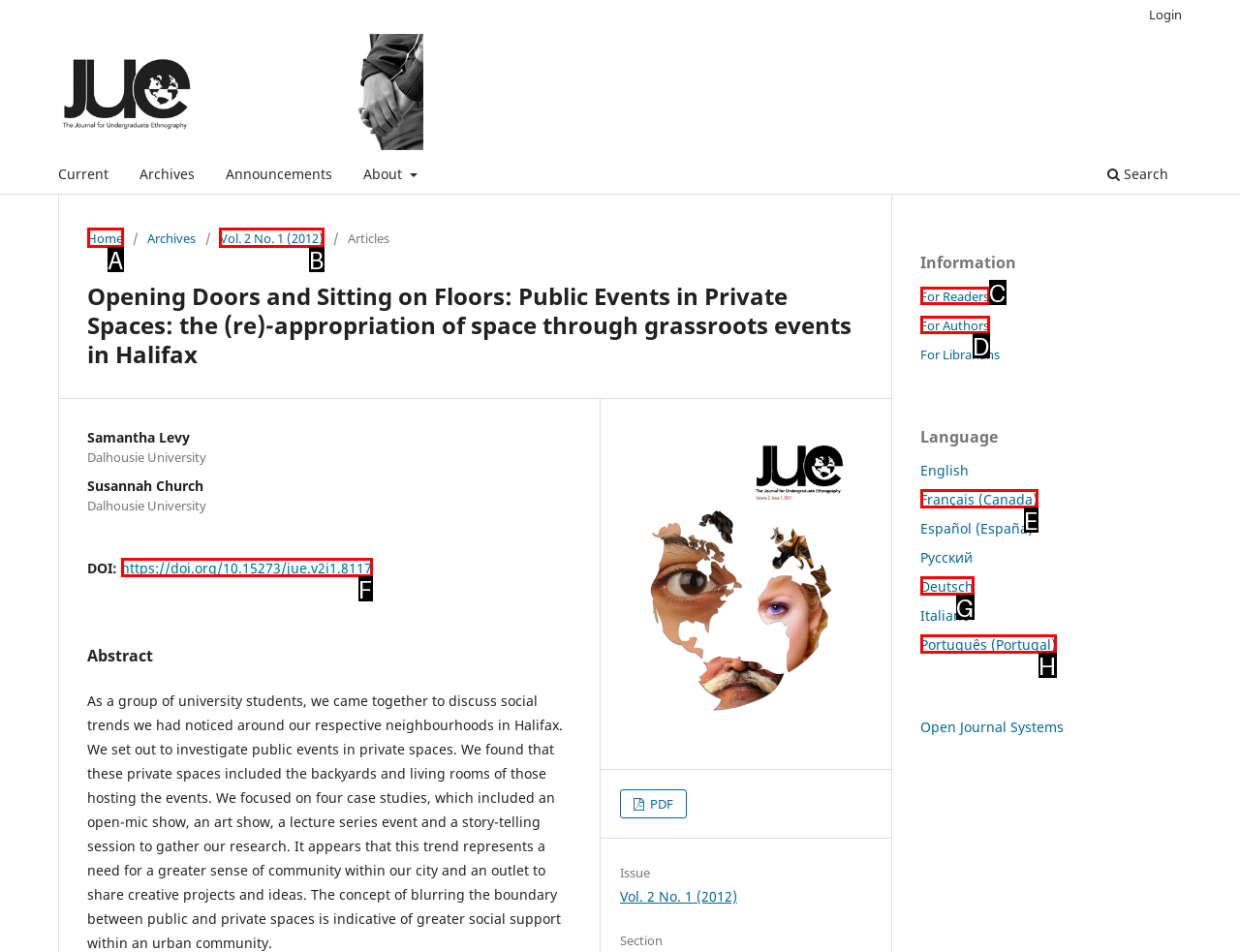Please identify the correct UI element to click for the task: View the 'Vol. 2 No. 1 (2012)' issue Respond with the letter of the appropriate option.

B